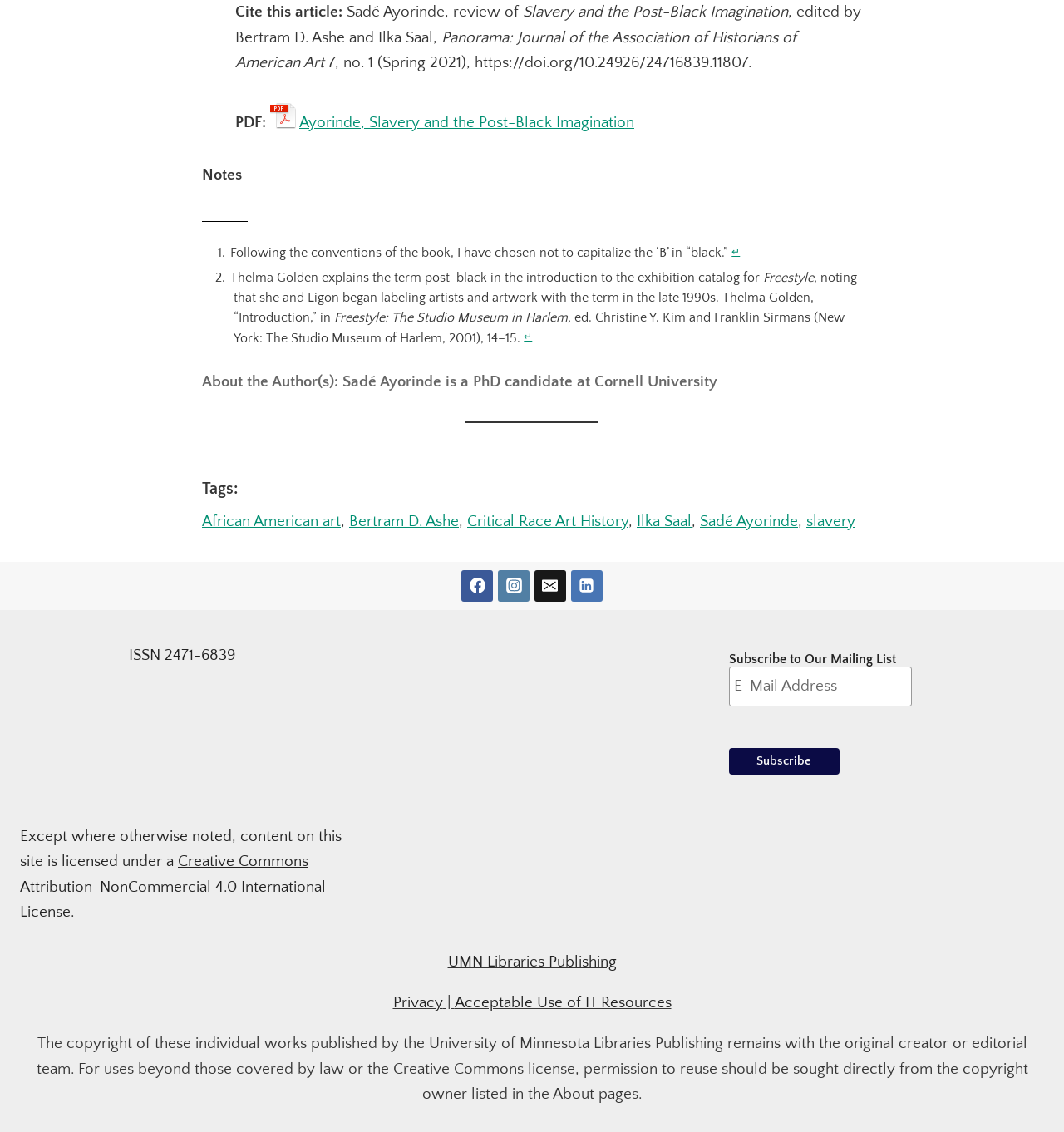Please provide the bounding box coordinates for the element that needs to be clicked to perform the following instruction: "Follow the 'Ayorinde, Slavery and the Post-Black Imagination' link". The coordinates should be given as four float numbers between 0 and 1, i.e., [left, top, right, bottom].

[0.254, 0.091, 0.596, 0.114]